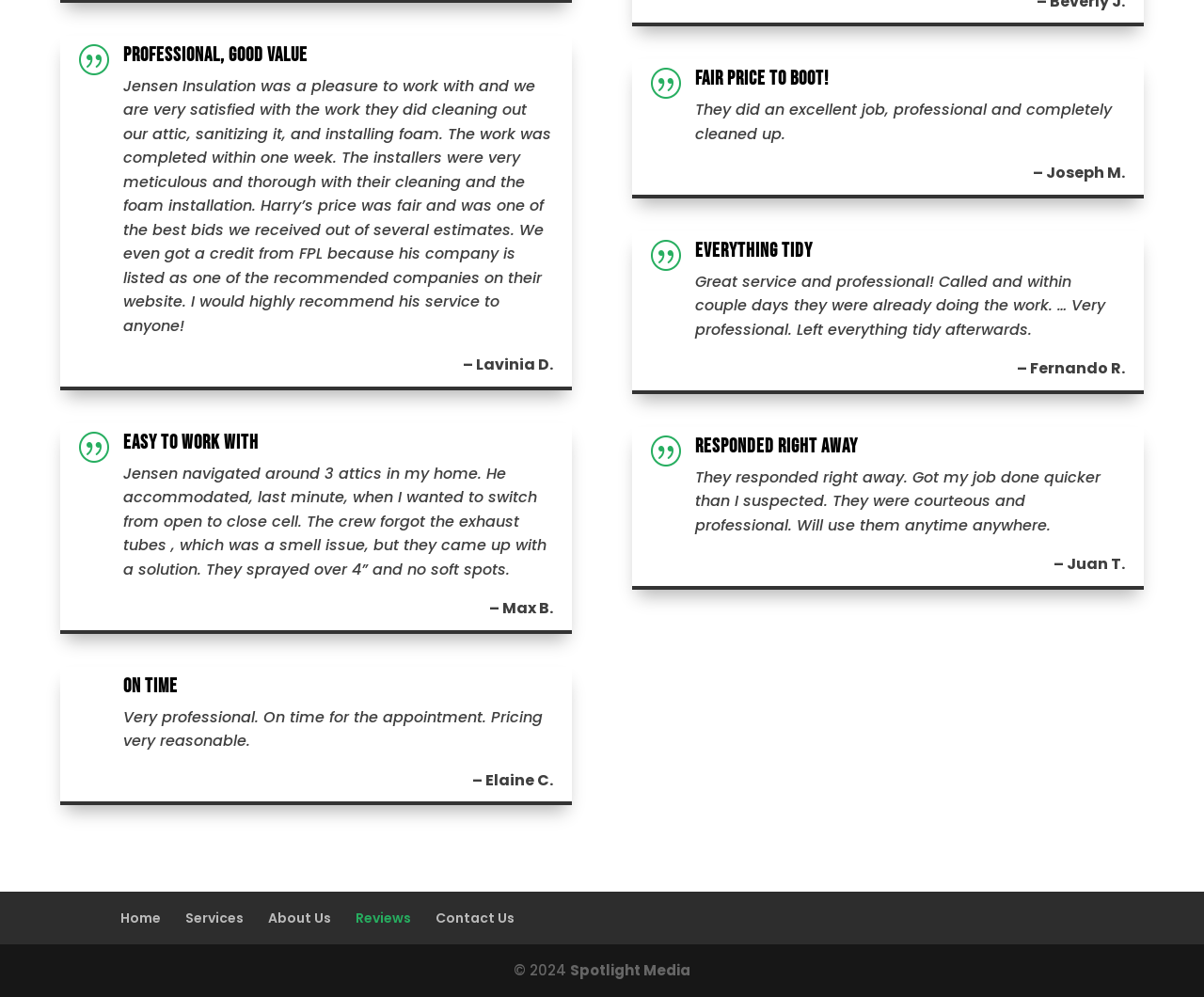Given the element description "Reviews" in the screenshot, predict the bounding box coordinates of that UI element.

[0.295, 0.911, 0.341, 0.93]